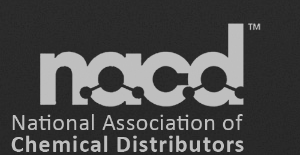Give a thorough description of the image, including any visible elements and their relationships.

The image features the logo of the National Association of Chemical Distributors (NACD), prominently displayed in a sleek, modern design. The logo features the acronym "nacd" in stylized lowercase letters, accompanied by the full name of the association below it. The overall aesthetic is professional and contemporary, with a focus on clarity and brand identity. The NACD plays a significant role in supporting its members by providing resources and advocacy in the chemical distribution industry, ensuring that professionals are informed and engaged in best practices and regulatory developments.